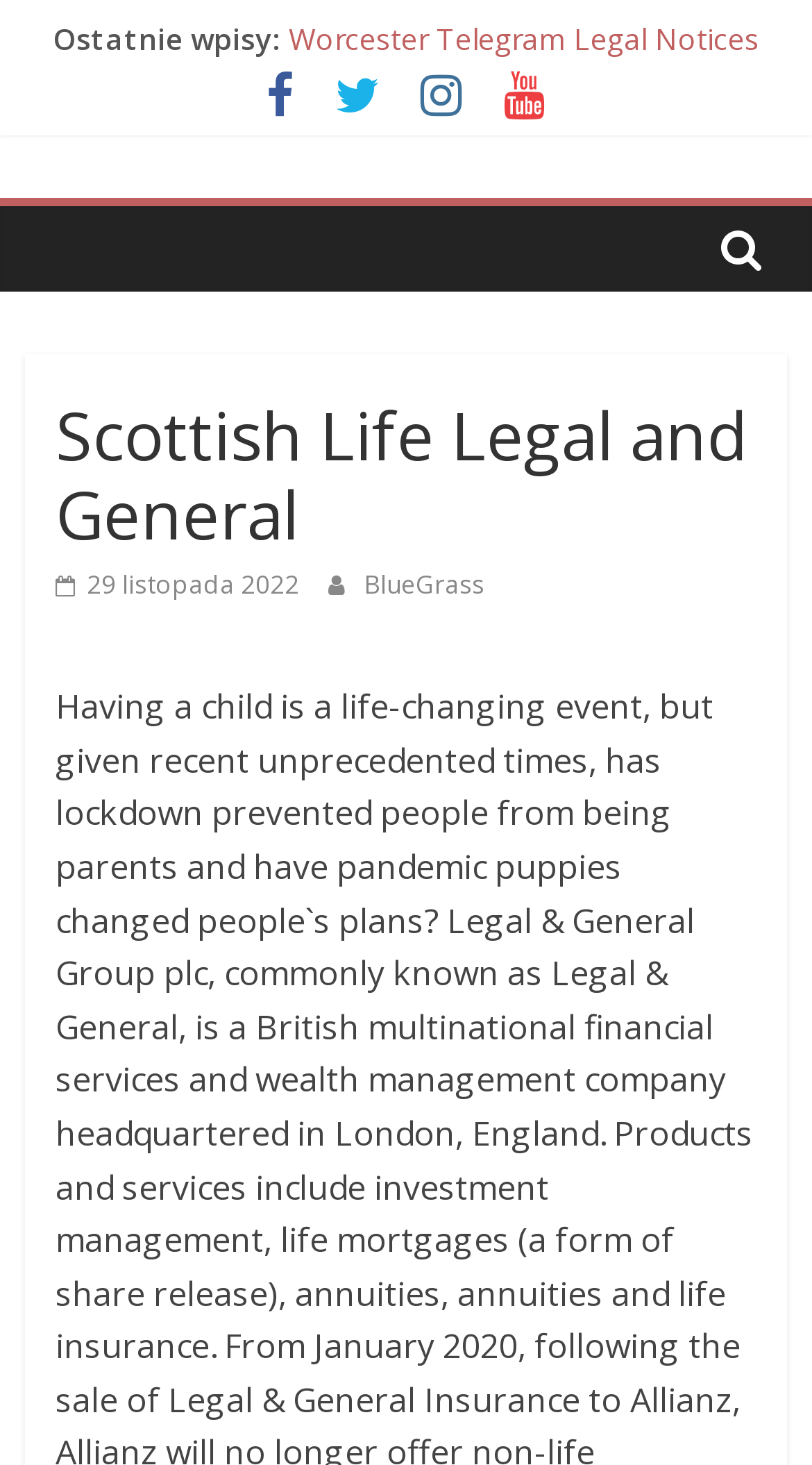Please reply to the following question using a single word or phrase: 
What is the link text of the element above 'Worcester Telegram Legal Notices'?

World`s Smallest Street Legal Bike